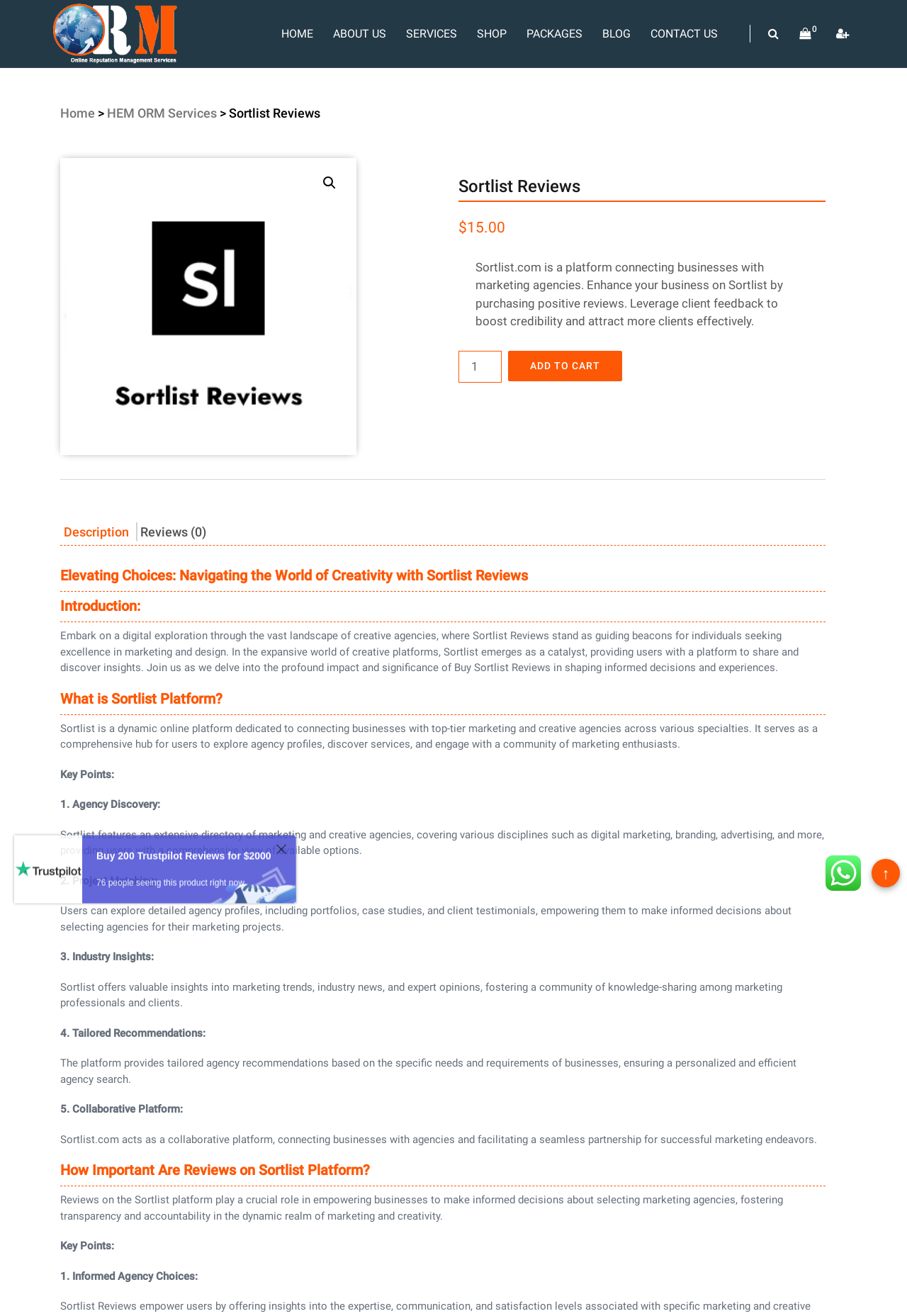Create an elaborate caption that covers all aspects of the webpage.

This webpage is about buying Sortlist reviews to elevate a business on the Sortlist platform. At the top, there are seven navigation links: "HOME", "ABOUT US", "SERVICES", "SHOP", "PACKAGES", "BLOG", and "CONTACT US". Below these links, there is a search bar with a magnifying glass icon and a "Home" link.

The main content of the page is divided into sections. The first section has a heading "Sortlist Reviews" and a brief description of the platform. Below this, there is a call-to-action button "ADD TO CART" and a spin button to select the quantity of reviews.

The next section has a tab list with three tabs: "Description", "Reviews (0)", and a heading "Elevating Choices: Navigating the World of Creativity with Sortlist Reviews". The "Description" tab is selected by default and contains a lengthy text about the Sortlist platform, its features, and benefits. The text is divided into sections with headings such as "Introduction", "What is Sortlist Platform?", "Key Points", and "How Important Are Reviews on Sortlist Platform?".

On the right side of the page, there is a section with a heading "Sortlist Reviews" and a price of $15.00. Below this, there is a button "ADD TO CART" and a link to buy 200 Trustpilot reviews for $2000.

At the bottom of the page, there are some links and icons, including a "↑" link, an image, and a link with a shopping cart icon.